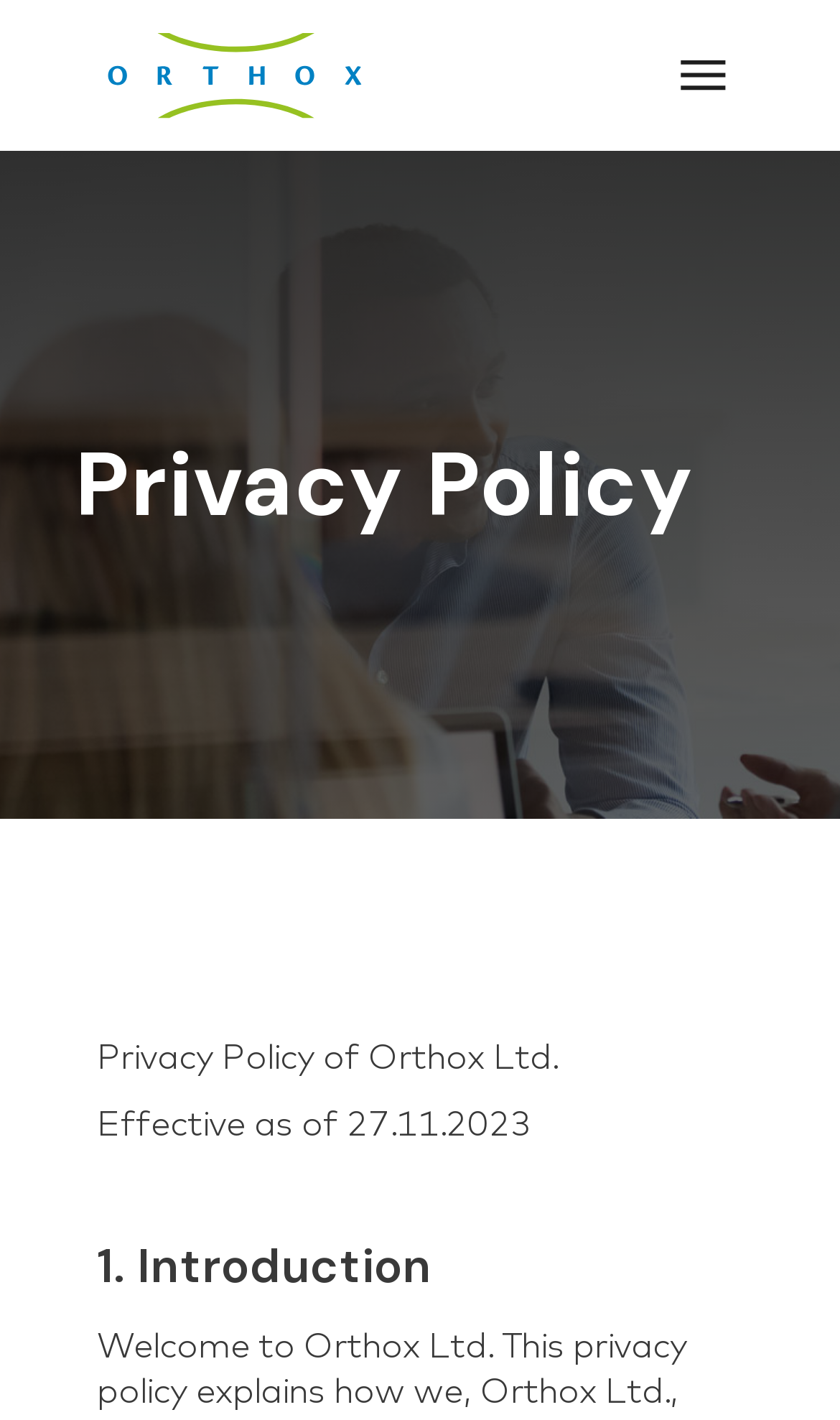Refer to the image and provide a thorough answer to this question:
What is the name of the company?

The name of the company can be inferred from the logo main image at the top left corner of the webpage, which is a link. Additionally, the text 'Privacy Policy of Orthox Ltd.' is present on the webpage, further confirming the company name.